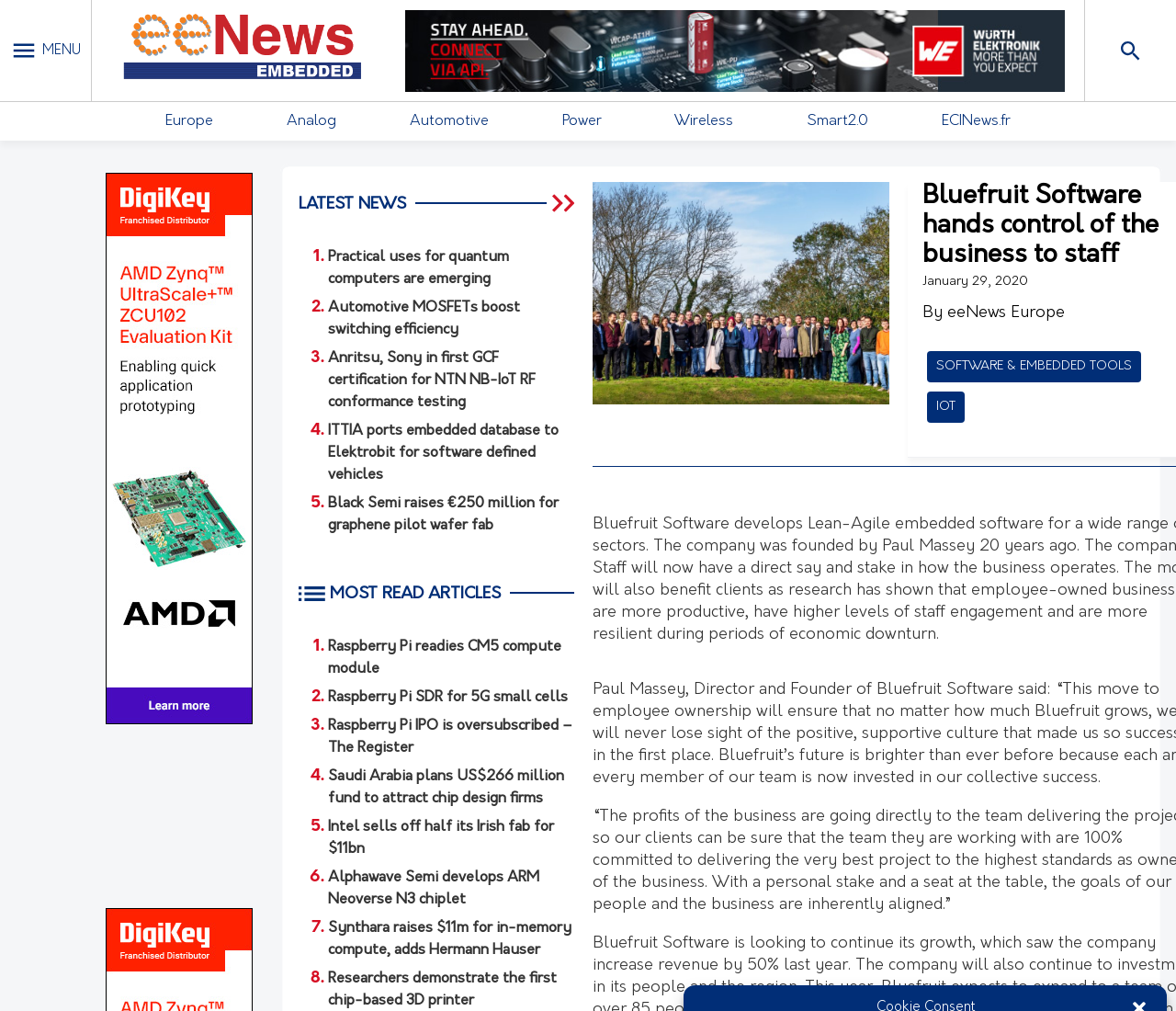Extract the primary header of the webpage and generate its text.

Bluefruit Software hands control of the business to staff